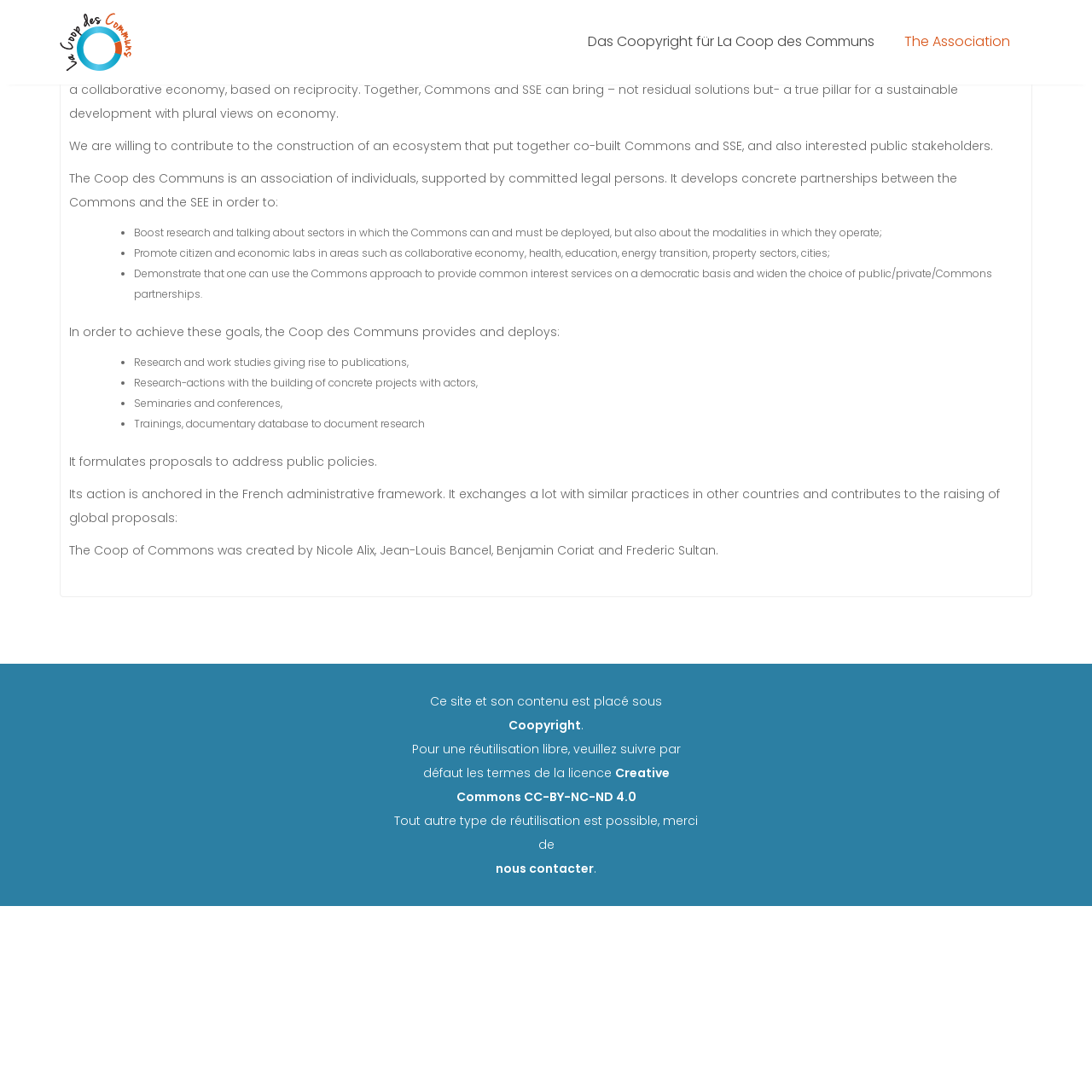Who are the founders of the Coop des Communs?
Refer to the image and offer an in-depth and detailed answer to the question.

The founders of the Coop des Communs are mentioned in the StaticText 'The Coop of Commons was created by Nicole Alix, Jean-Louis Bancel, Benjamin Coriat and Frederic Sultan.'.